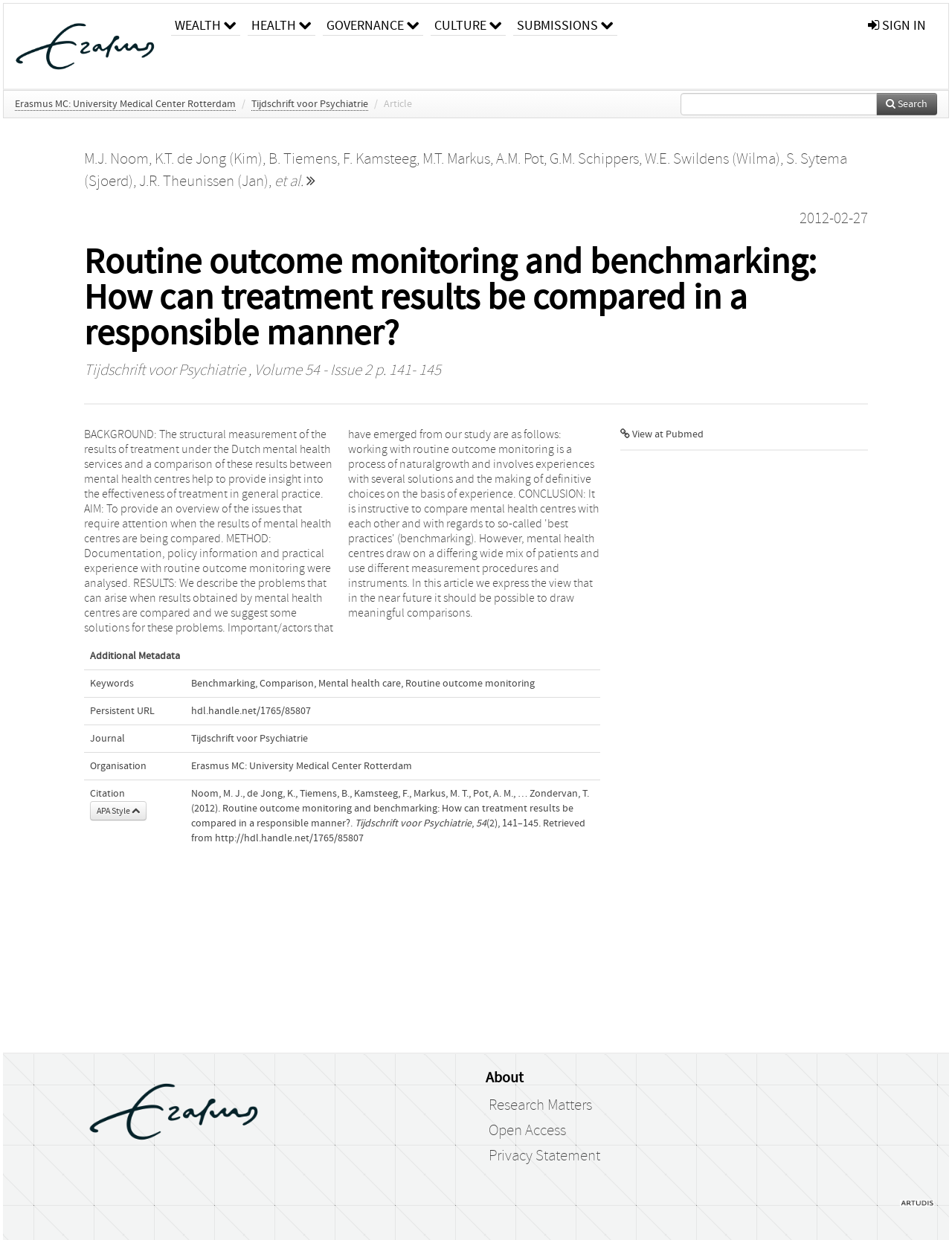What is the persistent URL of the article?
Please provide a comprehensive and detailed answer to the question.

The persistent URL of the article can be found in the table, which lists the 'Persistent URL' as 'hdl.handle.net/1765/85807'.